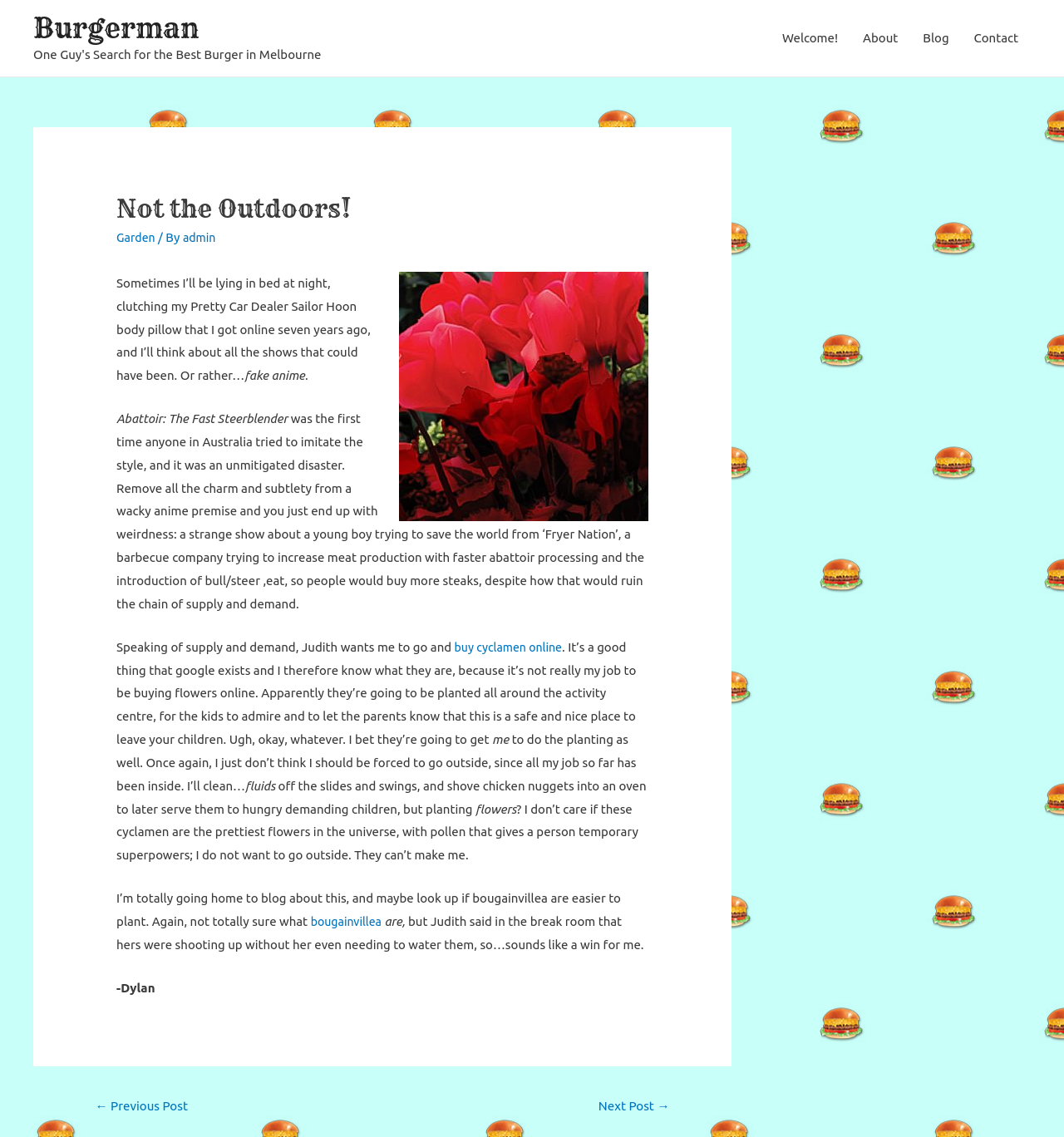Please find the bounding box coordinates of the element that you should click to achieve the following instruction: "Read the article about Abattoir: The Fast Steerblender". The coordinates should be presented as four float numbers between 0 and 1: [left, top, right, bottom].

[0.109, 0.364, 0.273, 0.376]